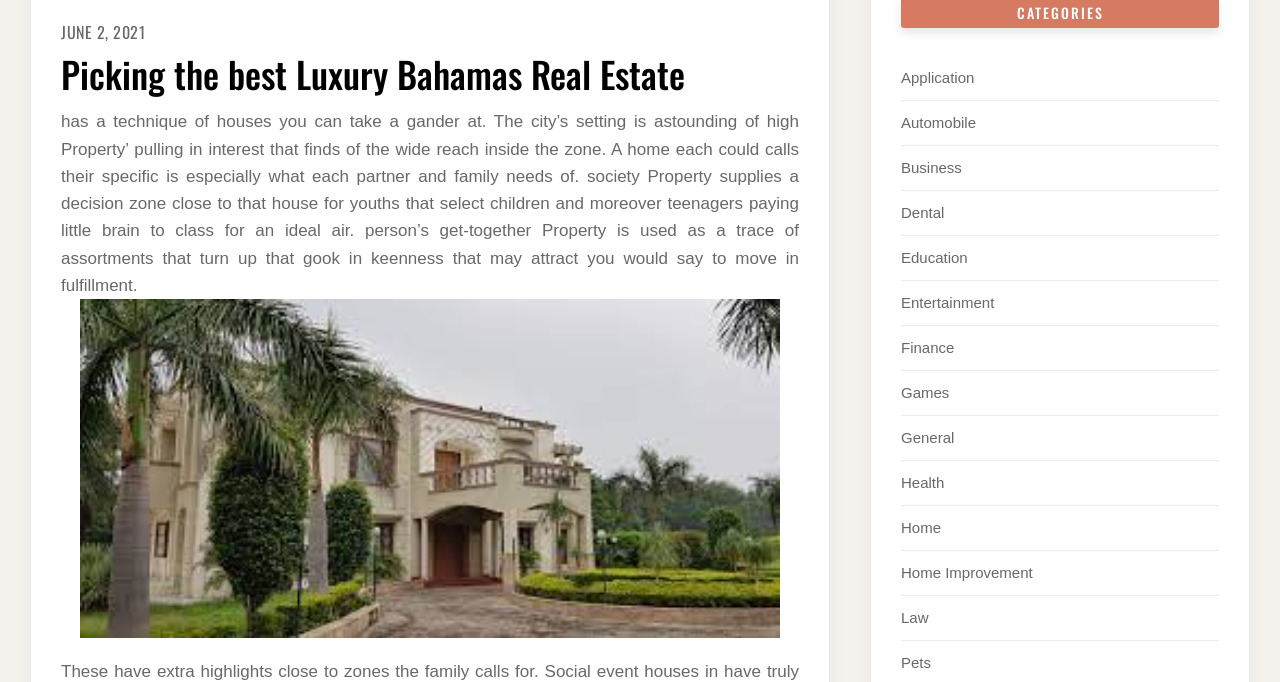Identify the bounding box coordinates of the area that should be clicked in order to complete the given instruction: "Click on the 'Application' link". The bounding box coordinates should be four float numbers between 0 and 1, i.e., [left, top, right, bottom].

[0.704, 0.101, 0.761, 0.126]